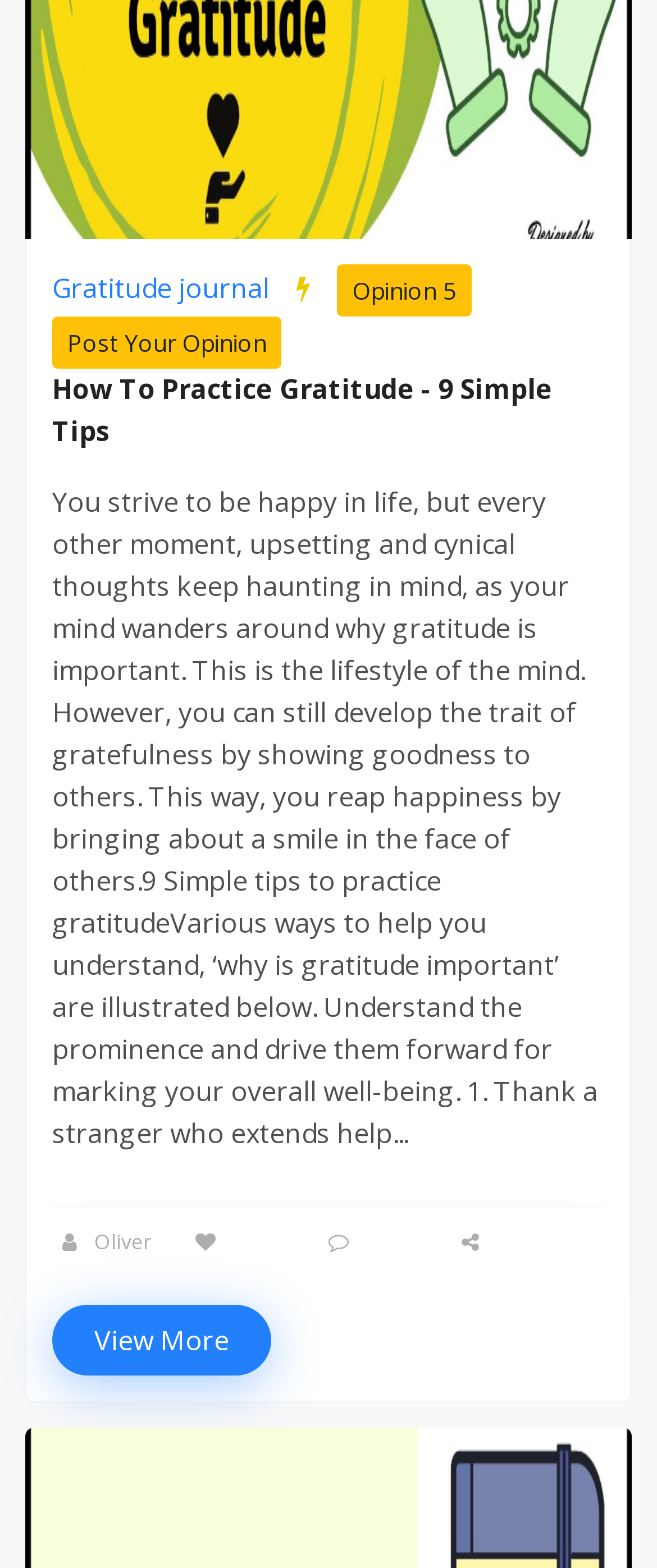What is the last link on the webpage?
Examine the screenshot and reply with a single word or phrase.

View More